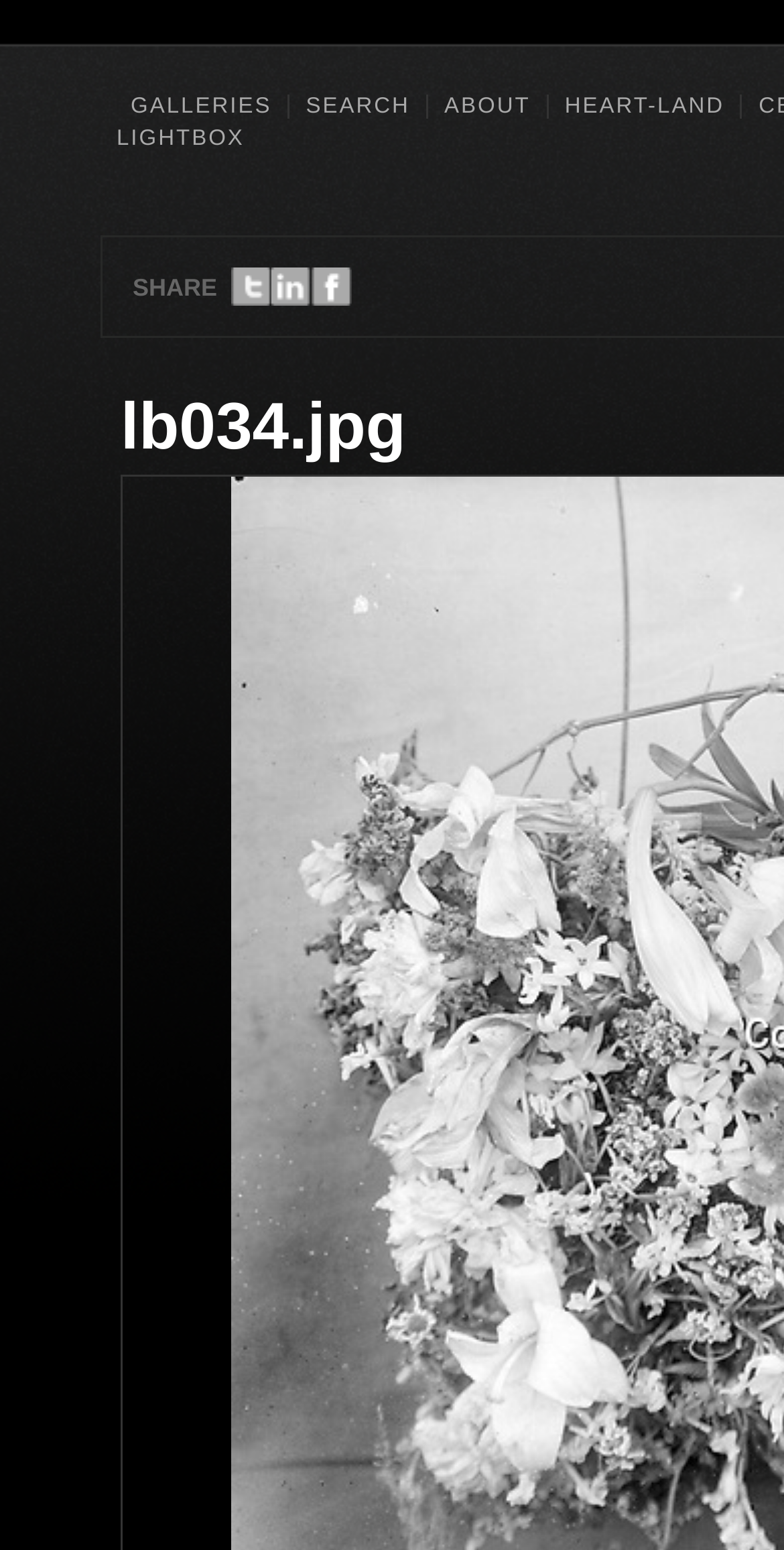Provide the bounding box coordinates for the UI element that is described as: "alt="twitter"".

[0.295, 0.186, 0.346, 0.201]